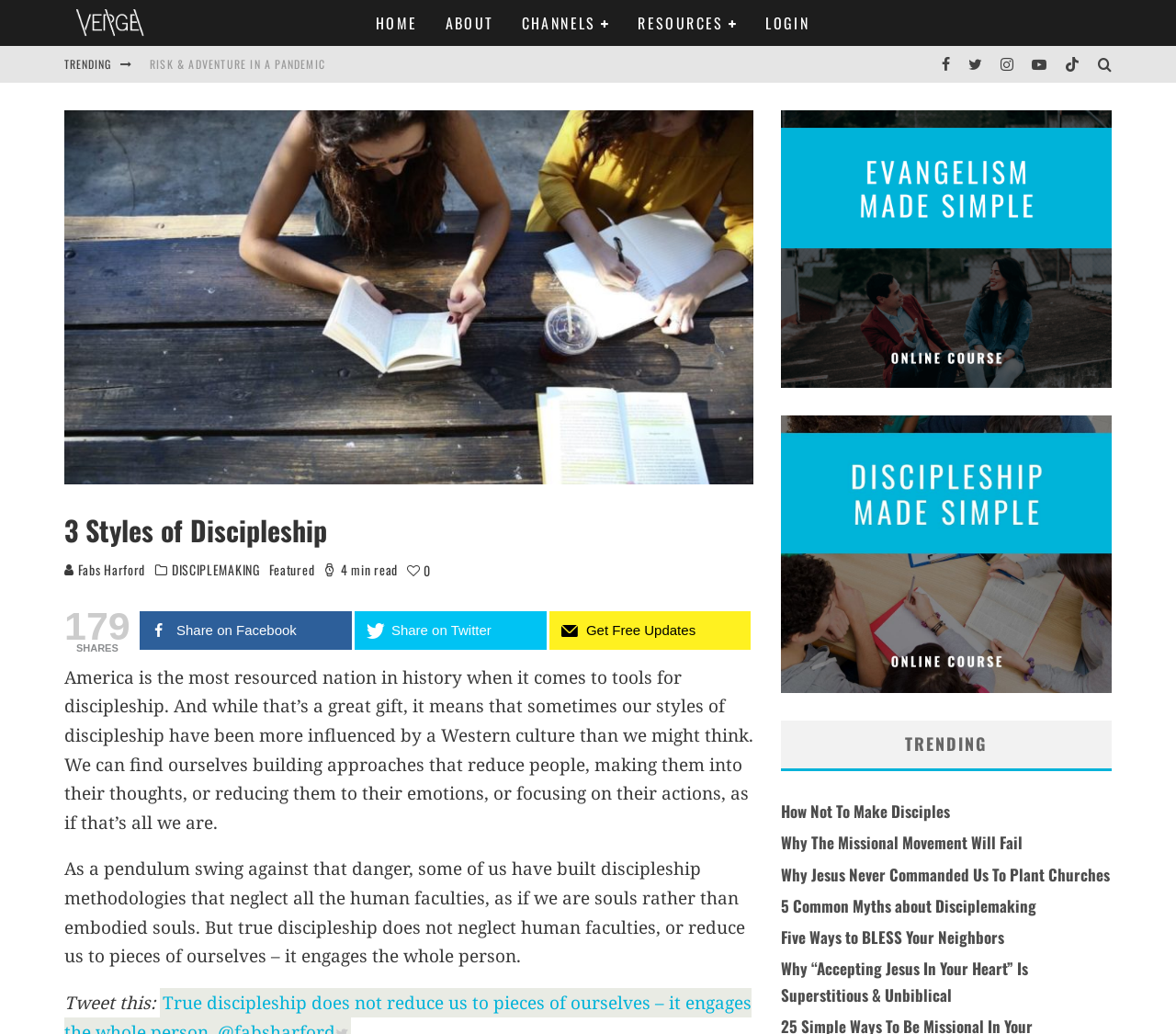Please identify the bounding box coordinates of the element's region that should be clicked to execute the following instruction: "Click on the 'DISCIPLEMAKING' link". The bounding box coordinates must be four float numbers between 0 and 1, i.e., [left, top, right, bottom].

[0.146, 0.543, 0.221, 0.56]